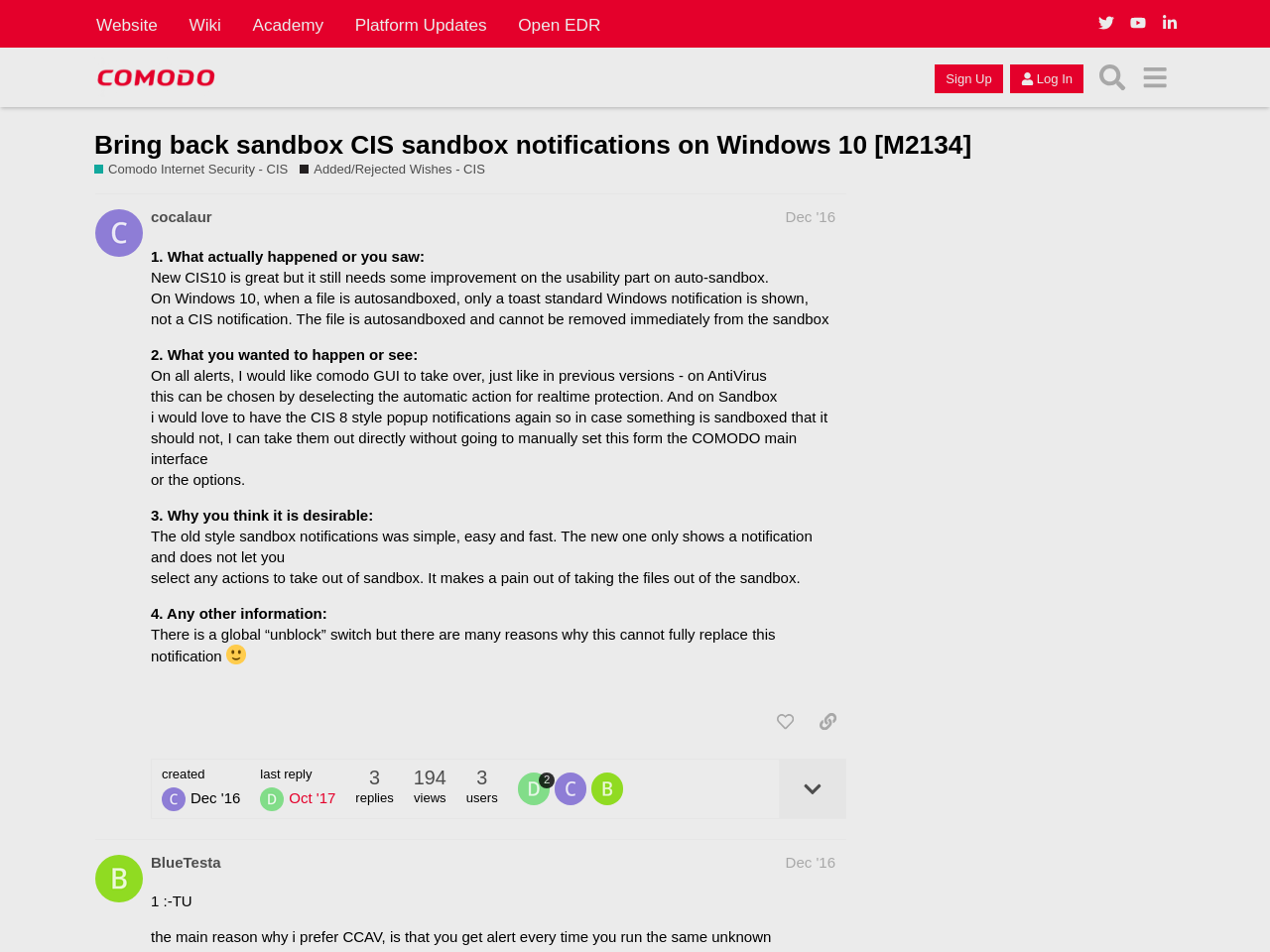Find the headline of the webpage and generate its text content.

Bring back sandbox CIS sandbox notifications on Windows 10 [M2134]